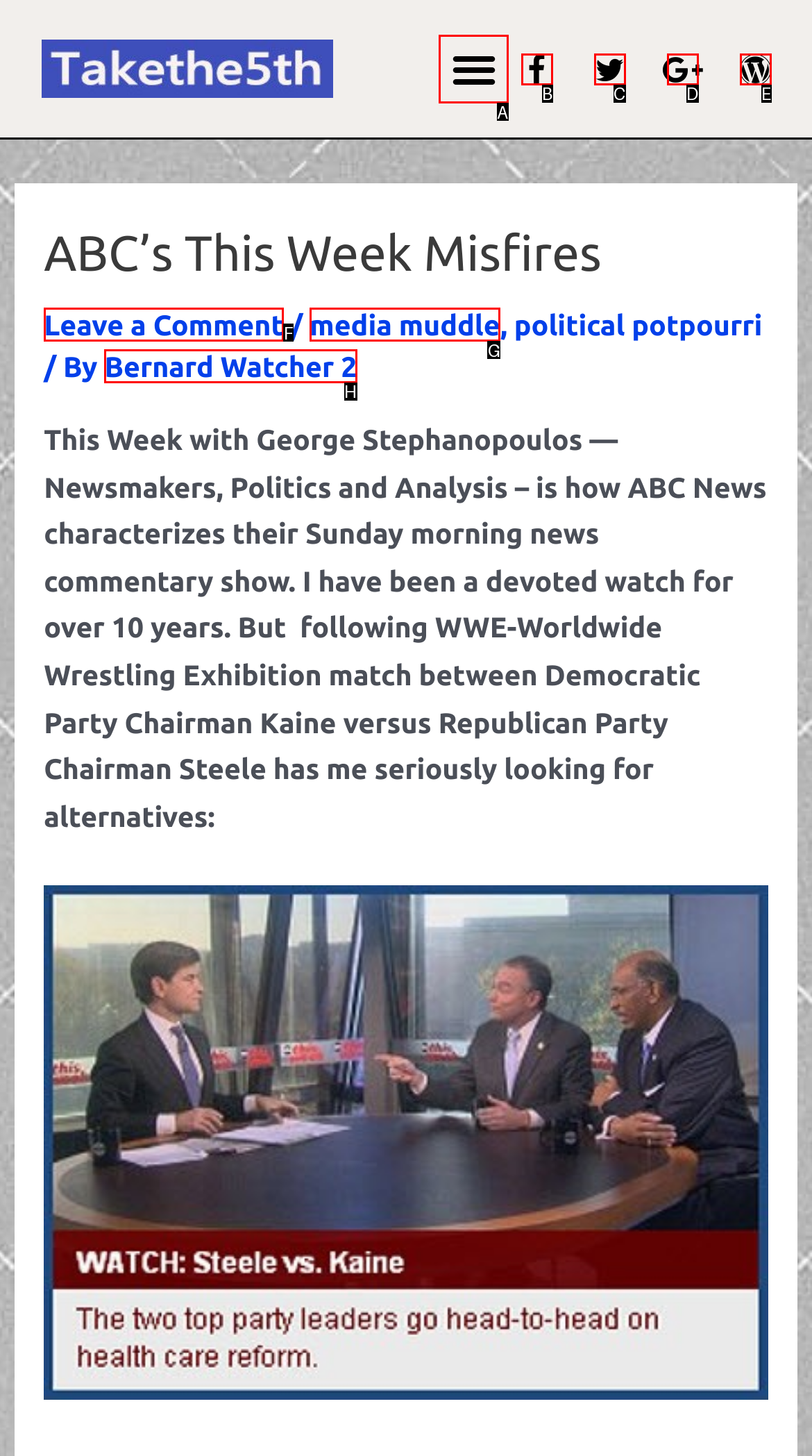Identify the appropriate lettered option to execute the following task: Click the Menu Toggle button
Respond with the letter of the selected choice.

A